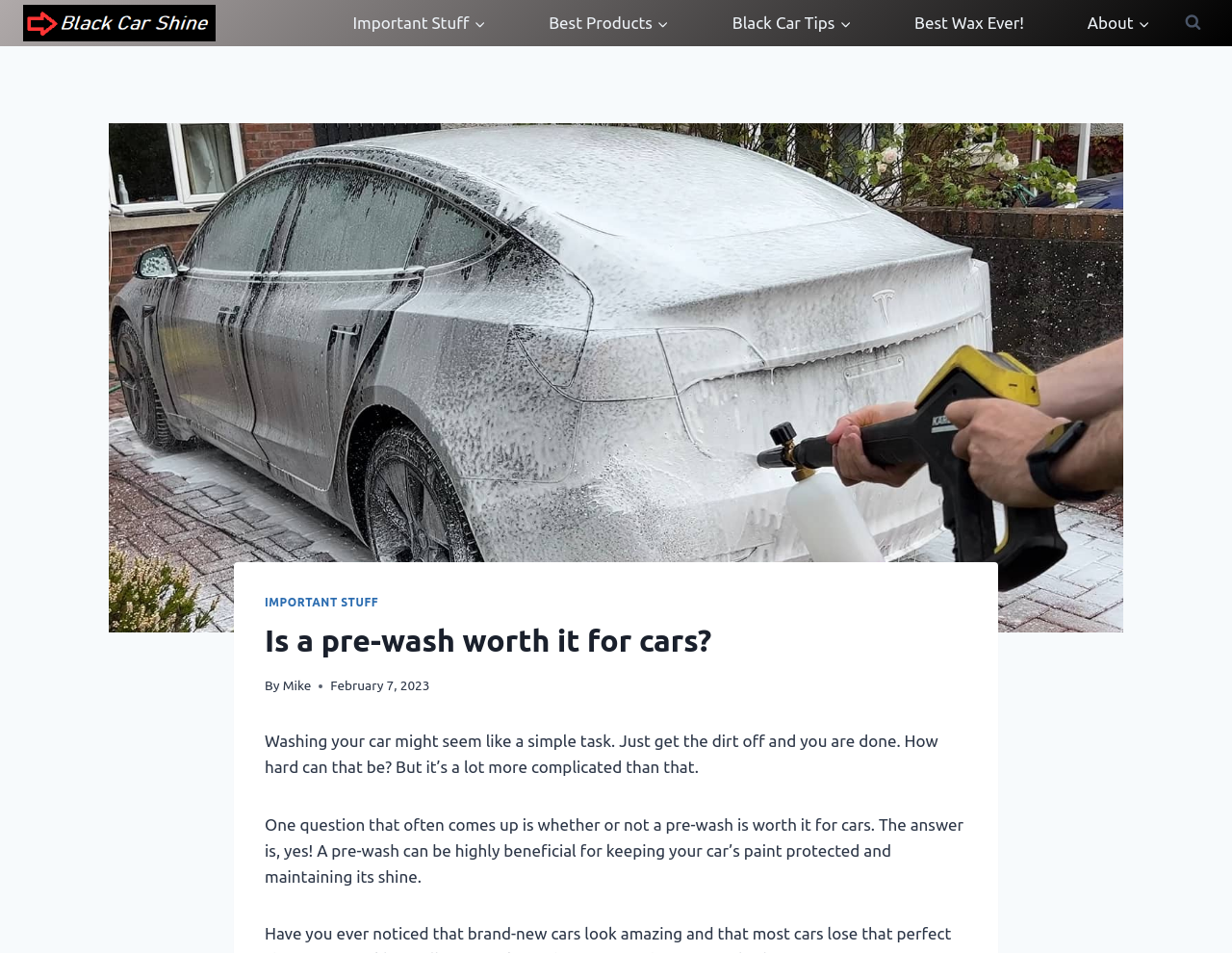Given the description "Best Wax Ever!", determine the bounding box of the corresponding UI element.

[0.729, 0.0, 0.845, 0.048]